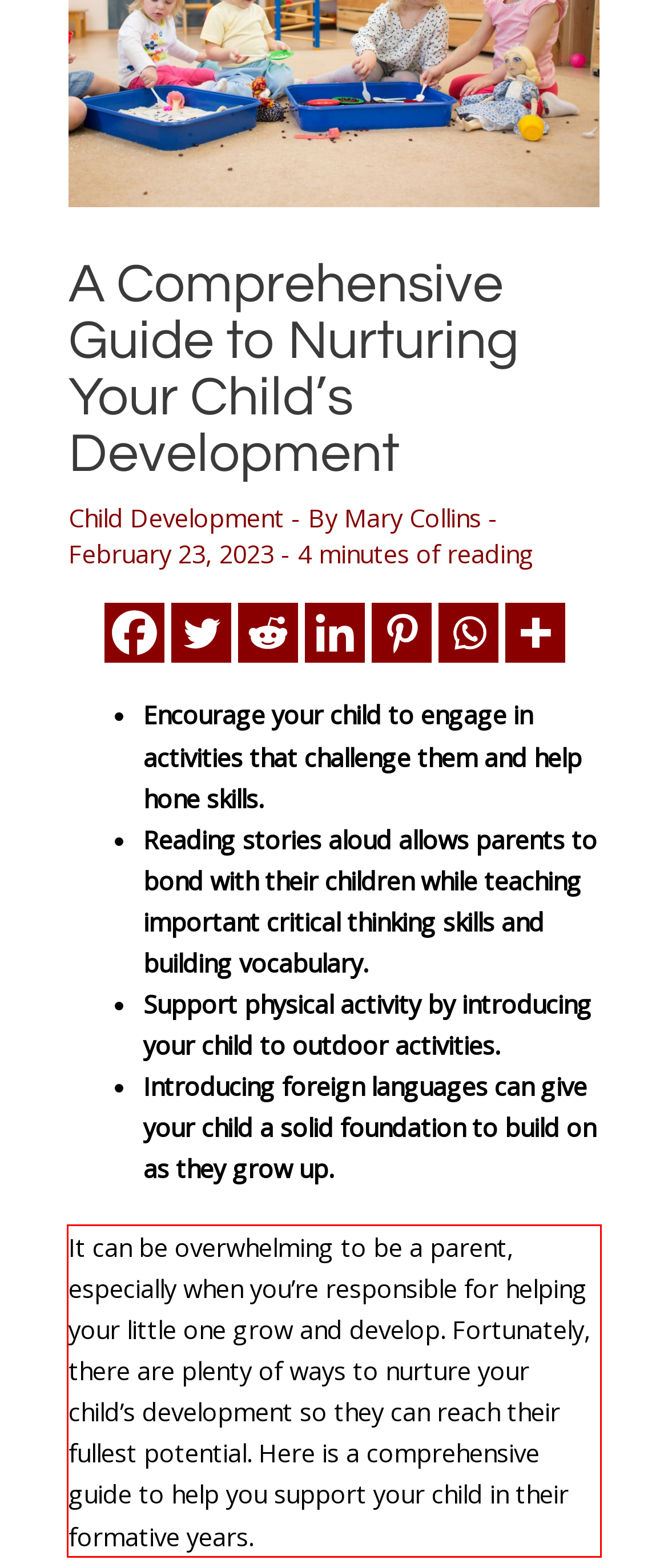You have a screenshot with a red rectangle around a UI element. Recognize and extract the text within this red bounding box using OCR.

It can be overwhelming to be a parent, especially when you’re responsible for helping your little one grow and develop. Fortunately, there are plenty of ways to nurture your child’s development so they can reach their fullest potential. Here is a comprehensive guide to help you support your child in their formative years.